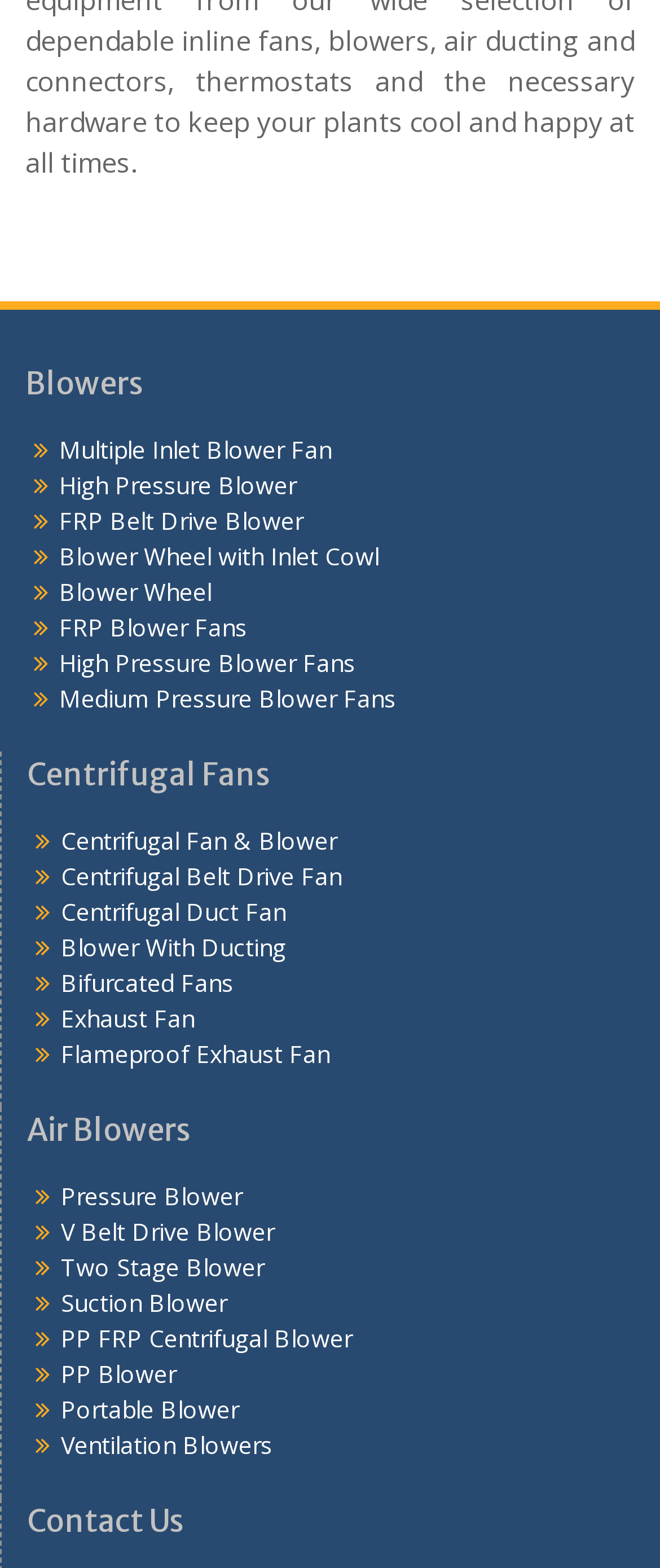Identify the bounding box coordinates for the element you need to click to achieve the following task: "Click on Multiple Inlet Blower Fan". Provide the bounding box coordinates as four float numbers between 0 and 1, in the form [left, top, right, bottom].

[0.09, 0.276, 0.503, 0.297]